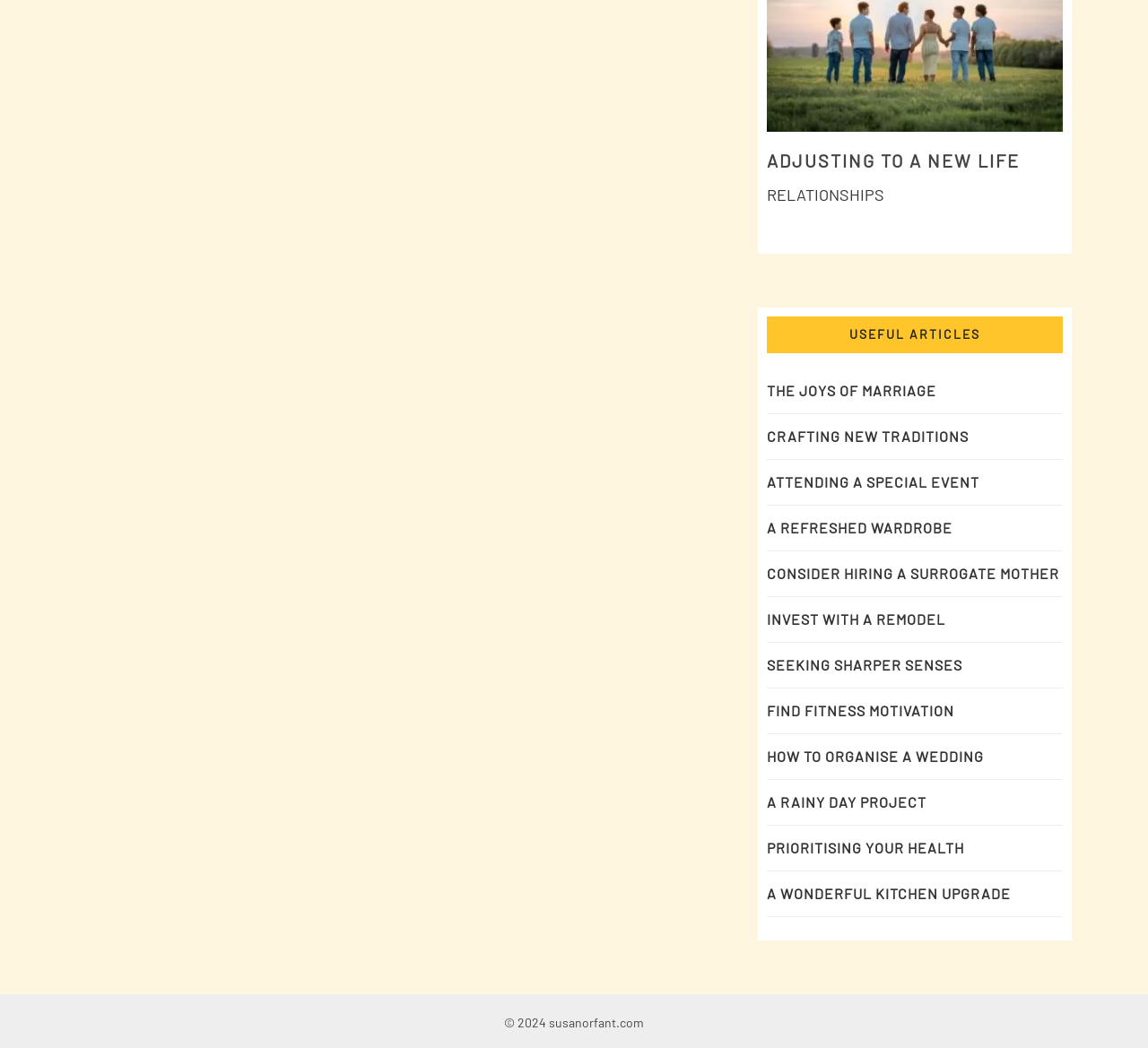What is the general theme of the articles listed?
Relying on the image, give a concise answer in one word or a brief phrase.

Life changes and self-improvement